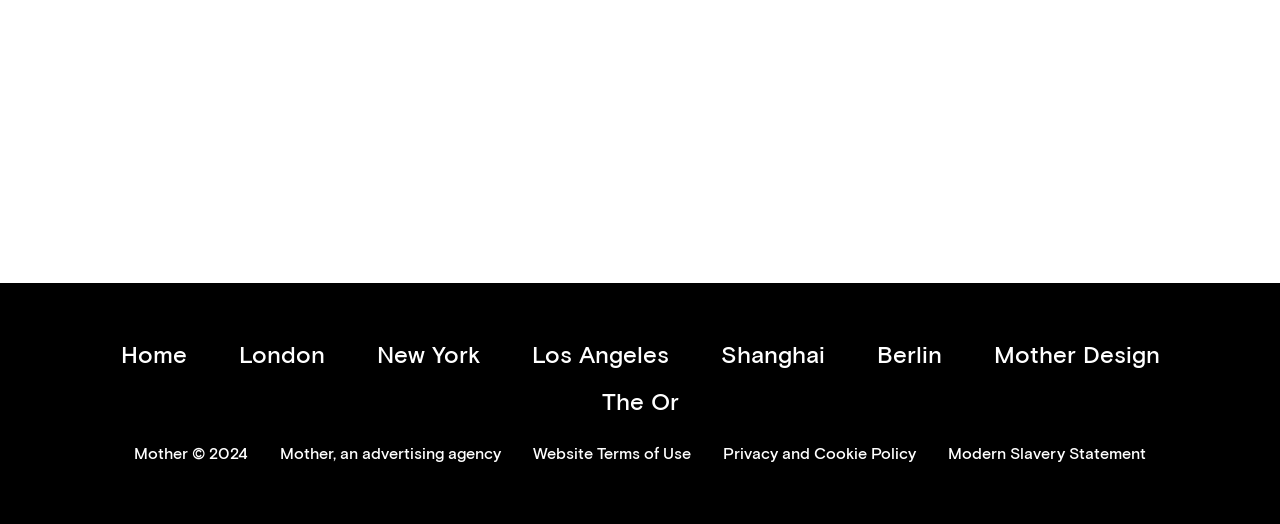Find the bounding box coordinates of the area to click in order to follow the instruction: "read privacy and cookie policy".

[0.552, 0.832, 0.728, 0.905]